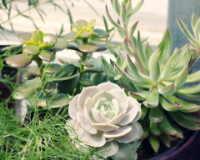What is the topic related to the image?
Look at the image and construct a detailed response to the question.

The image relates to the topic 'Do Succulents Need A Lot Of Light', offering insights into light requirements and care for these hardy plants, which indicates that the topic related to the image is about the light requirements of succulents.